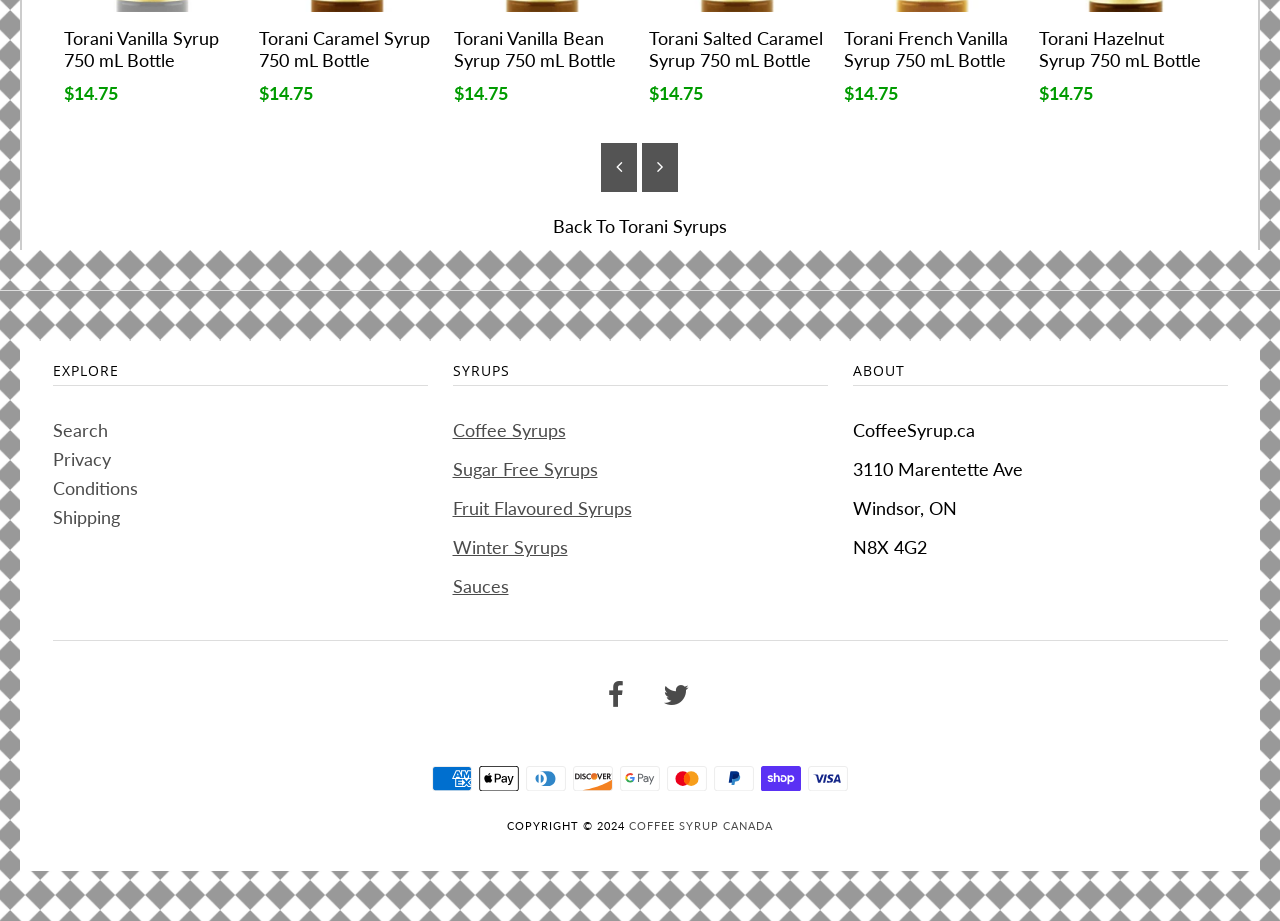How many Torani syrup products are listed?
Based on the content of the image, thoroughly explain and answer the question.

I counted the number of links with 'Torani' in their text, which are 'Torani Vanilla Syrup 750 mL Bottle', 'Torani Caramel Syrup 750 mL Bottle', 'Torani Vanilla Bean Syrup 750 mL Bottle', 'Torani Salted Caramel Syrup 750 mL Bottle', 'Torani French Vanilla Syrup 750 mL Bottle', and 'Torani Hazelnut Syrup 750 mL Bottle'.